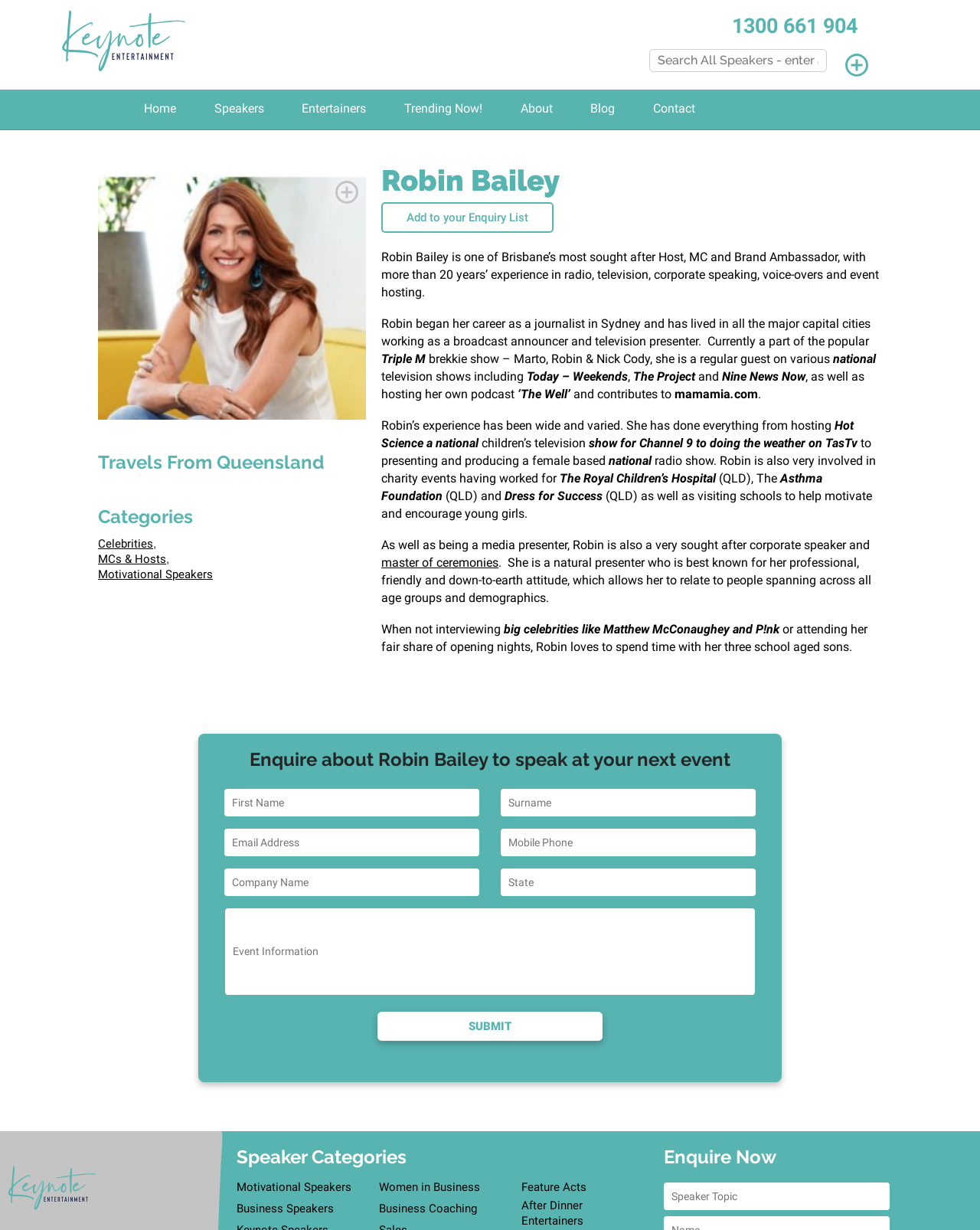Provide the bounding box coordinates of the HTML element this sentence describes: "Women in Business". The bounding box coordinates consist of four float numbers between 0 and 1, i.e., [left, top, right, bottom].

[0.387, 0.959, 0.49, 0.971]